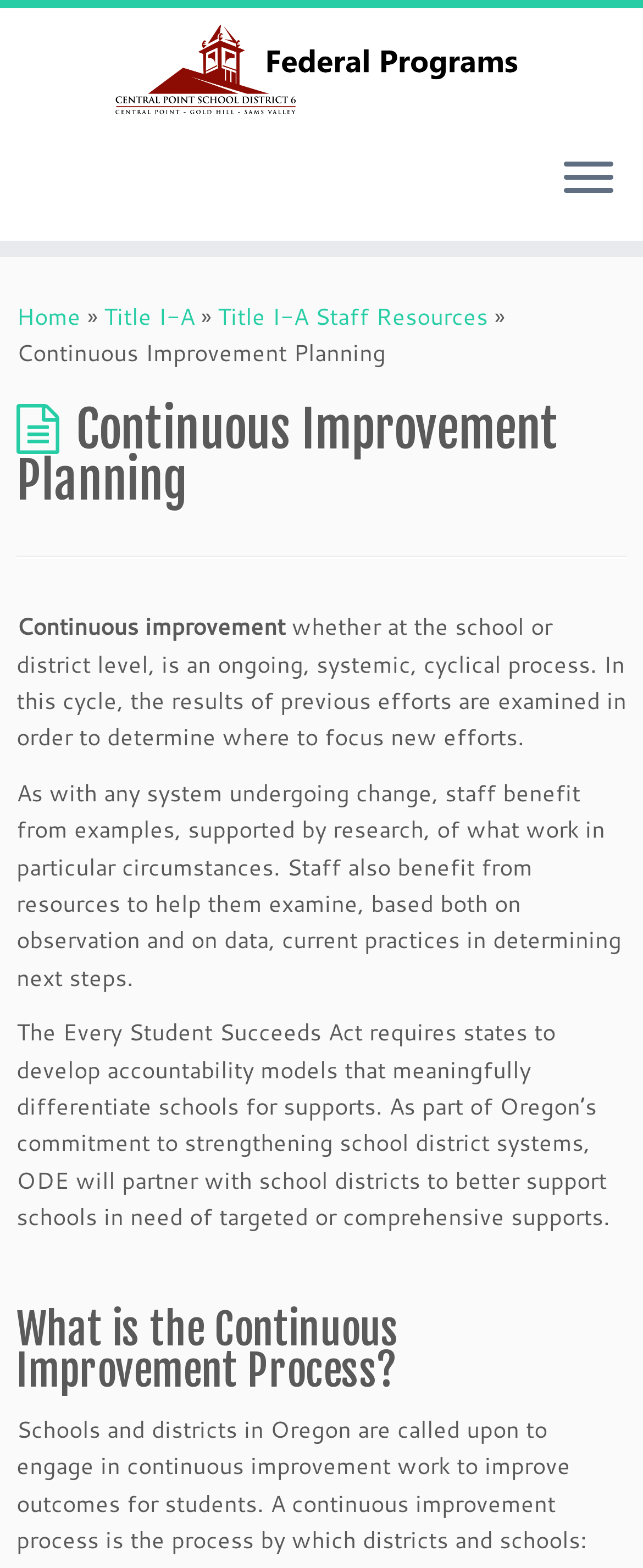Determine the bounding box for the HTML element described here: "Home". The coordinates should be given as [left, top, right, bottom] with each number being a float between 0 and 1.

[0.026, 0.191, 0.126, 0.212]